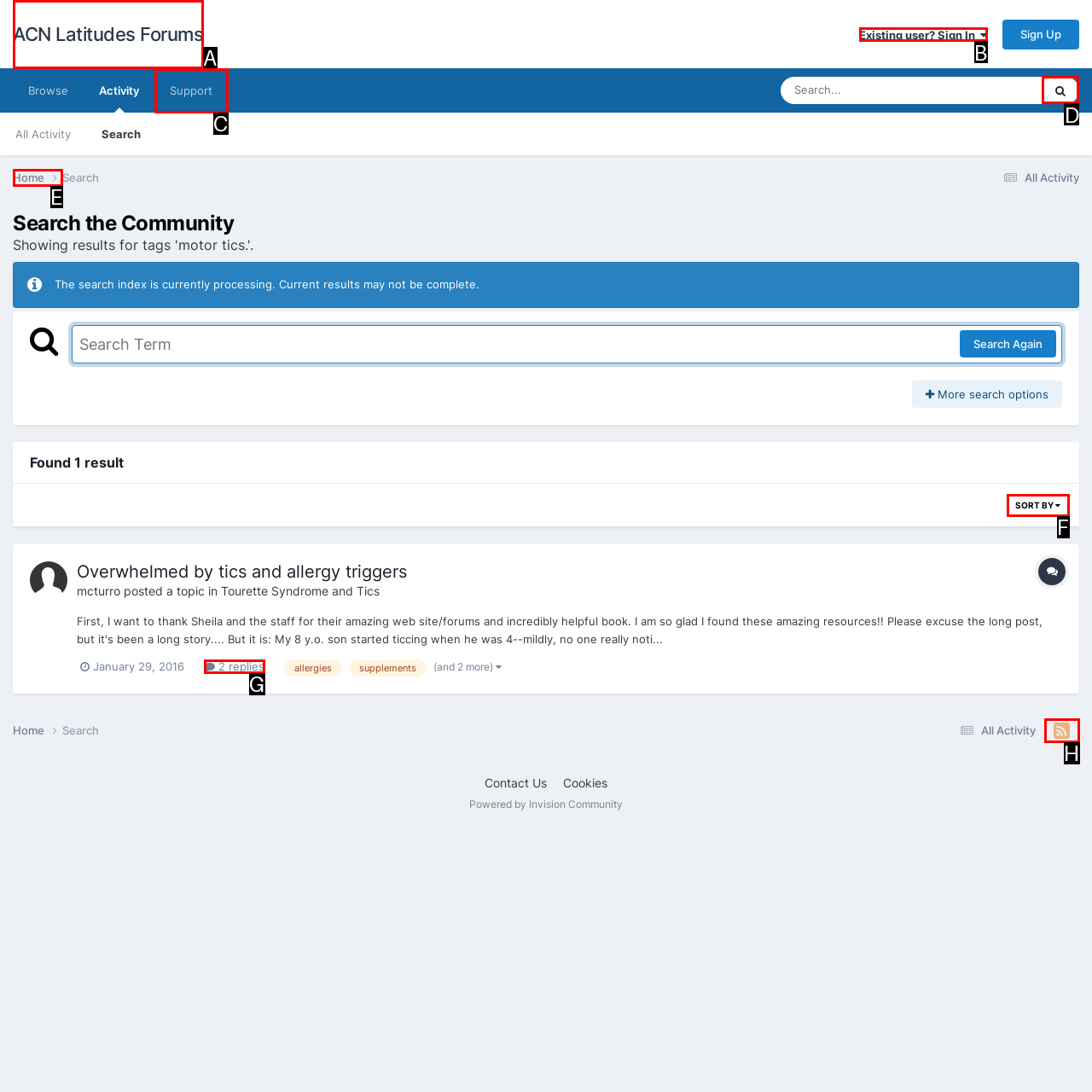Show which HTML element I need to click to perform this task: search for something Answer with the letter of the correct choice.

None